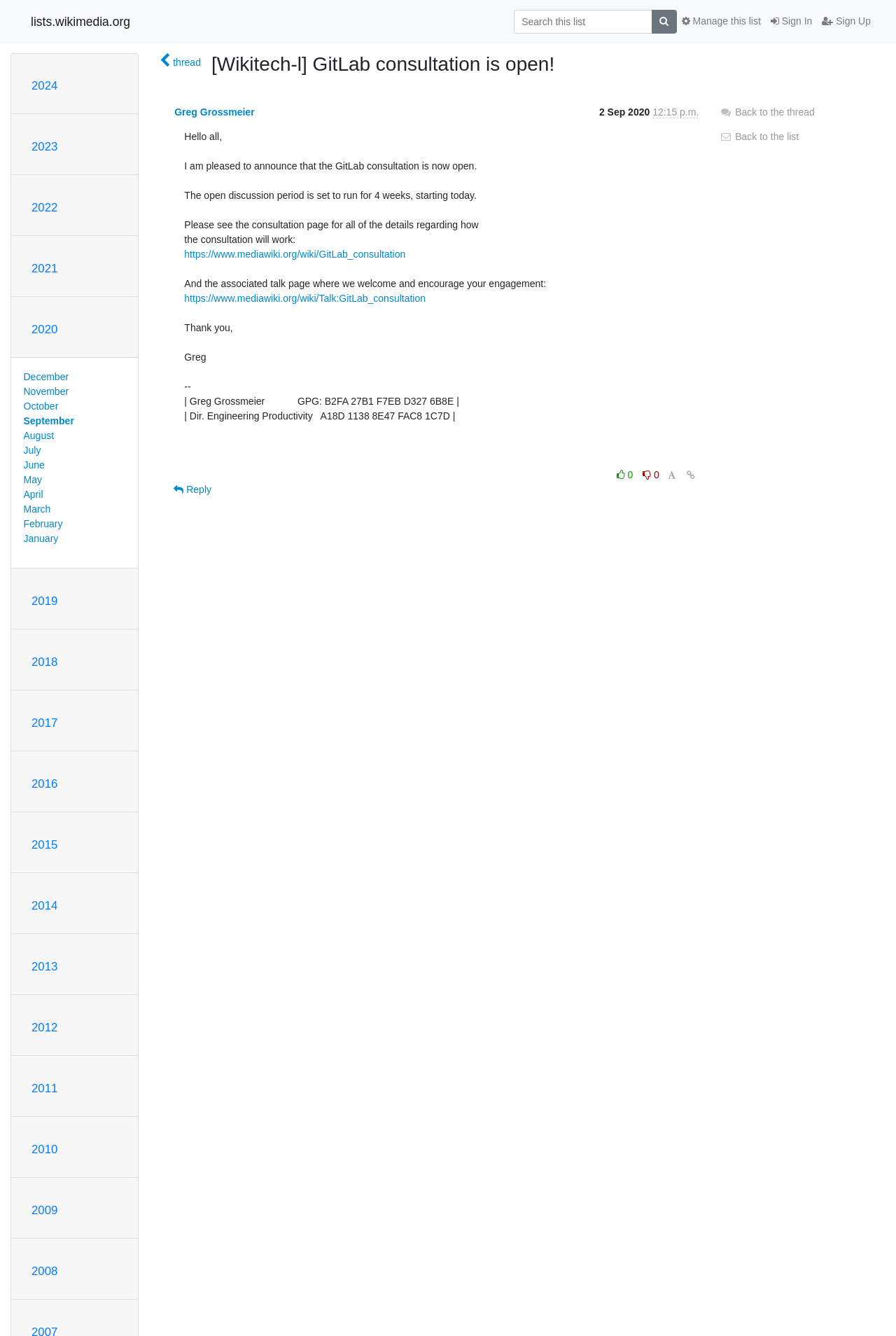Show the bounding box coordinates of the element that should be clicked to complete the task: "Reply to the post".

[0.186, 0.357, 0.244, 0.376]